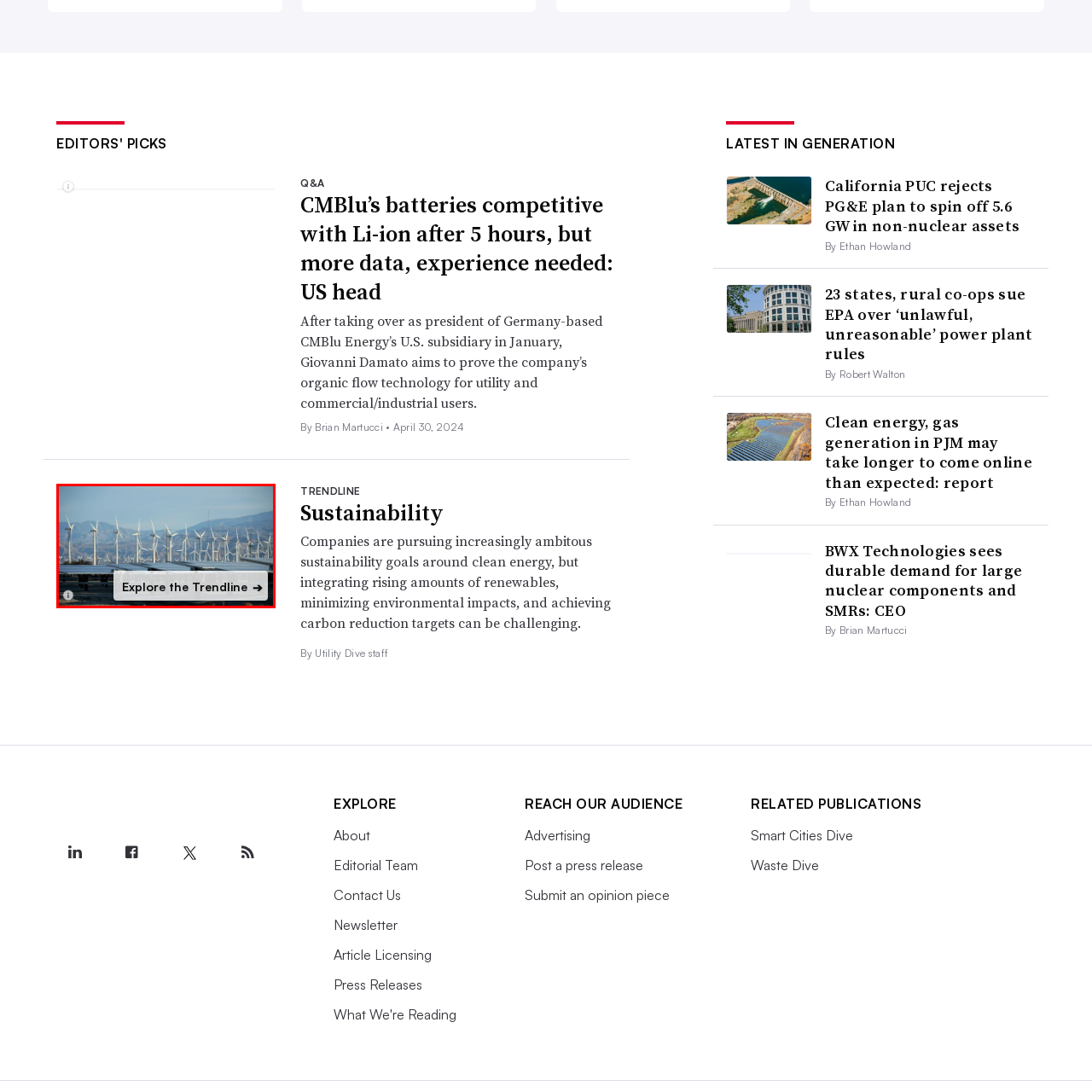Inspect the image contained by the red bounding box and answer the question with a single word or phrase:
What type of energy sources are integrated in the scene?

Renewable energy sources